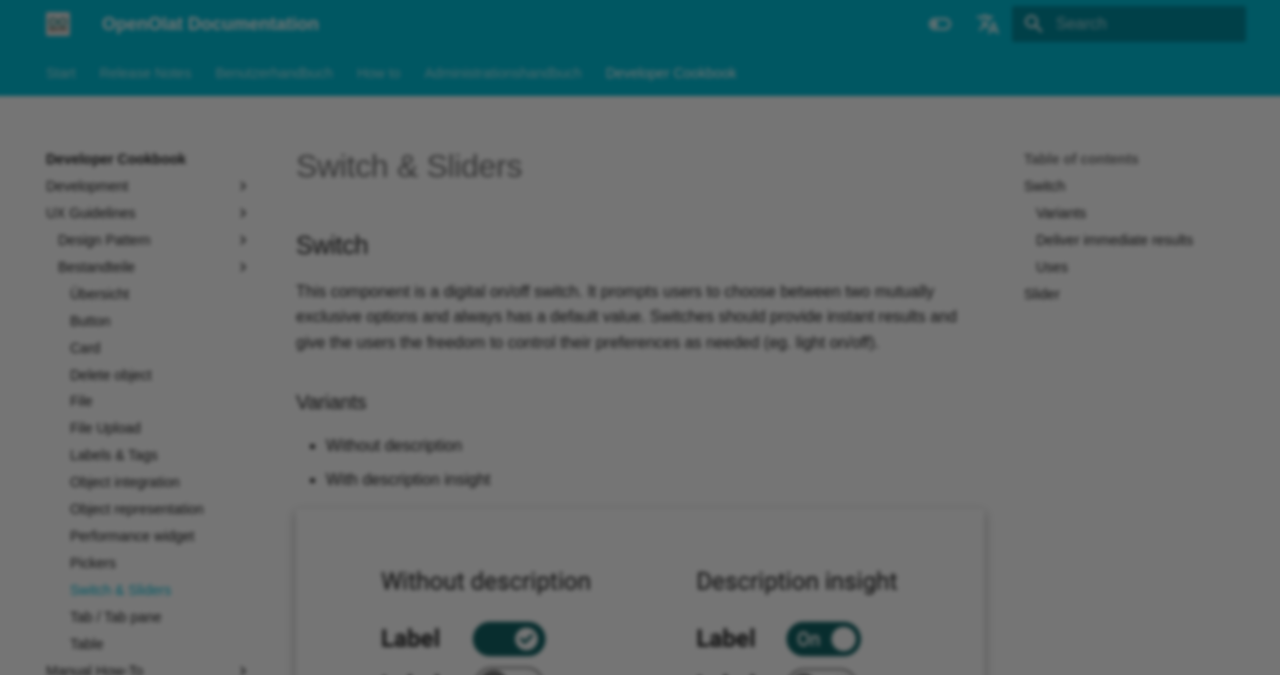Examine the image carefully and respond to the question with a detailed answer: 
What is the function of the 'Back to top' button?

The 'Back to top' button is a navigation element that allows users to quickly return to the top of the webpage, providing an easy way to access the main content and navigation menu.